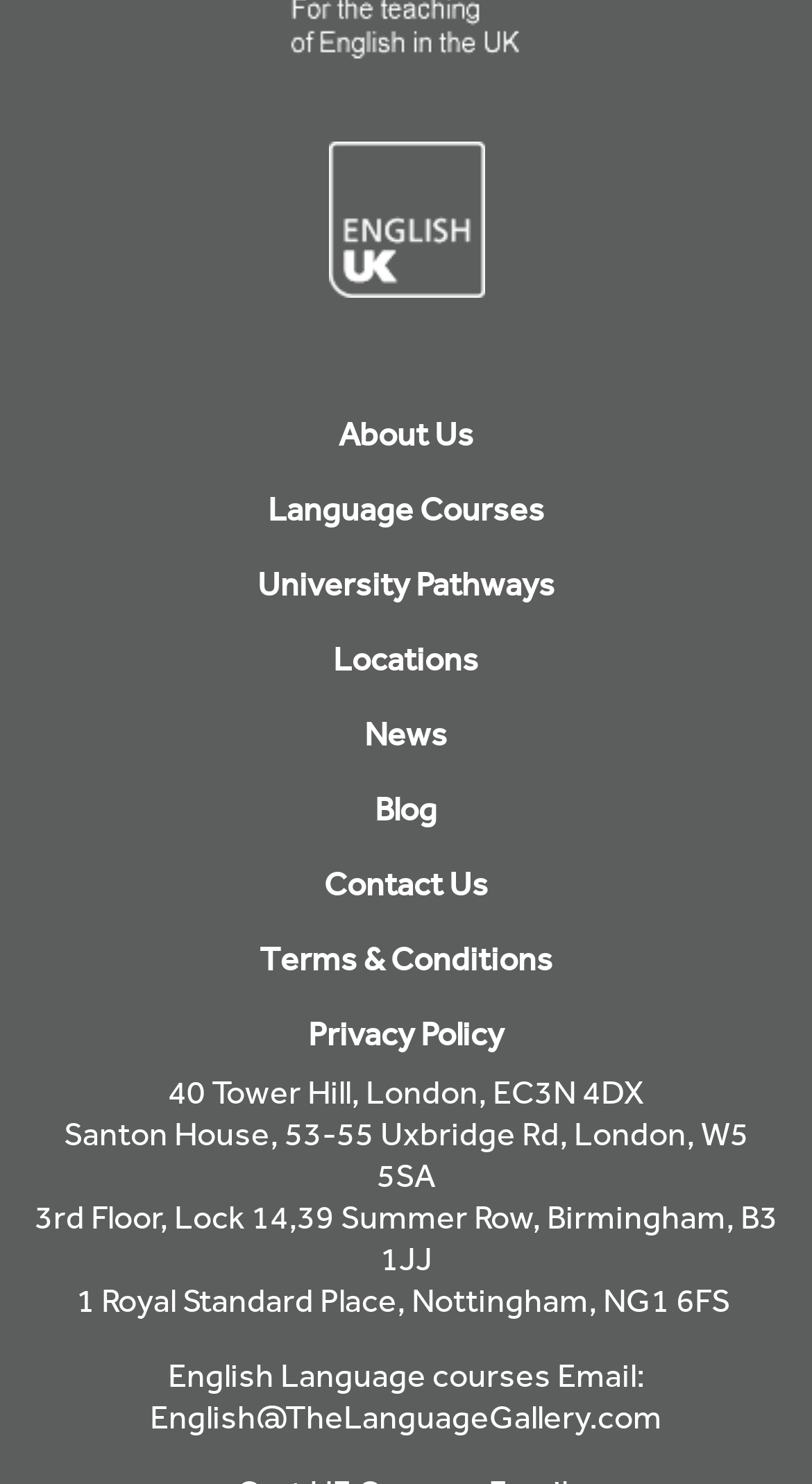What type of courses are offered by the website?
Based on the image, answer the question with a single word or brief phrase.

Language Courses